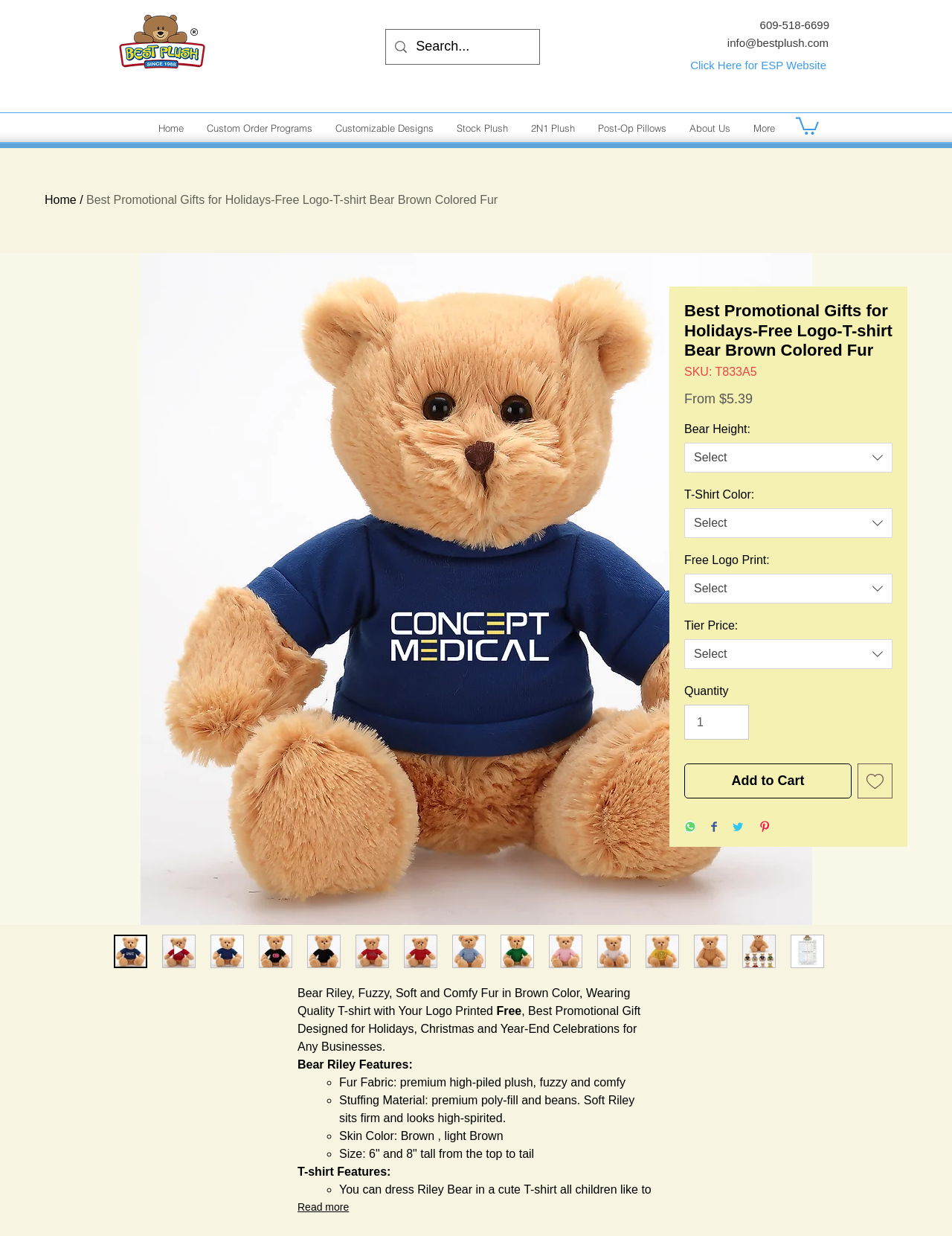How many items are in the cart?
Please respond to the question with a detailed and thorough explanation.

I found a button element with the text 'Cart with 0 items', which indicates that there are currently no items in the cart.